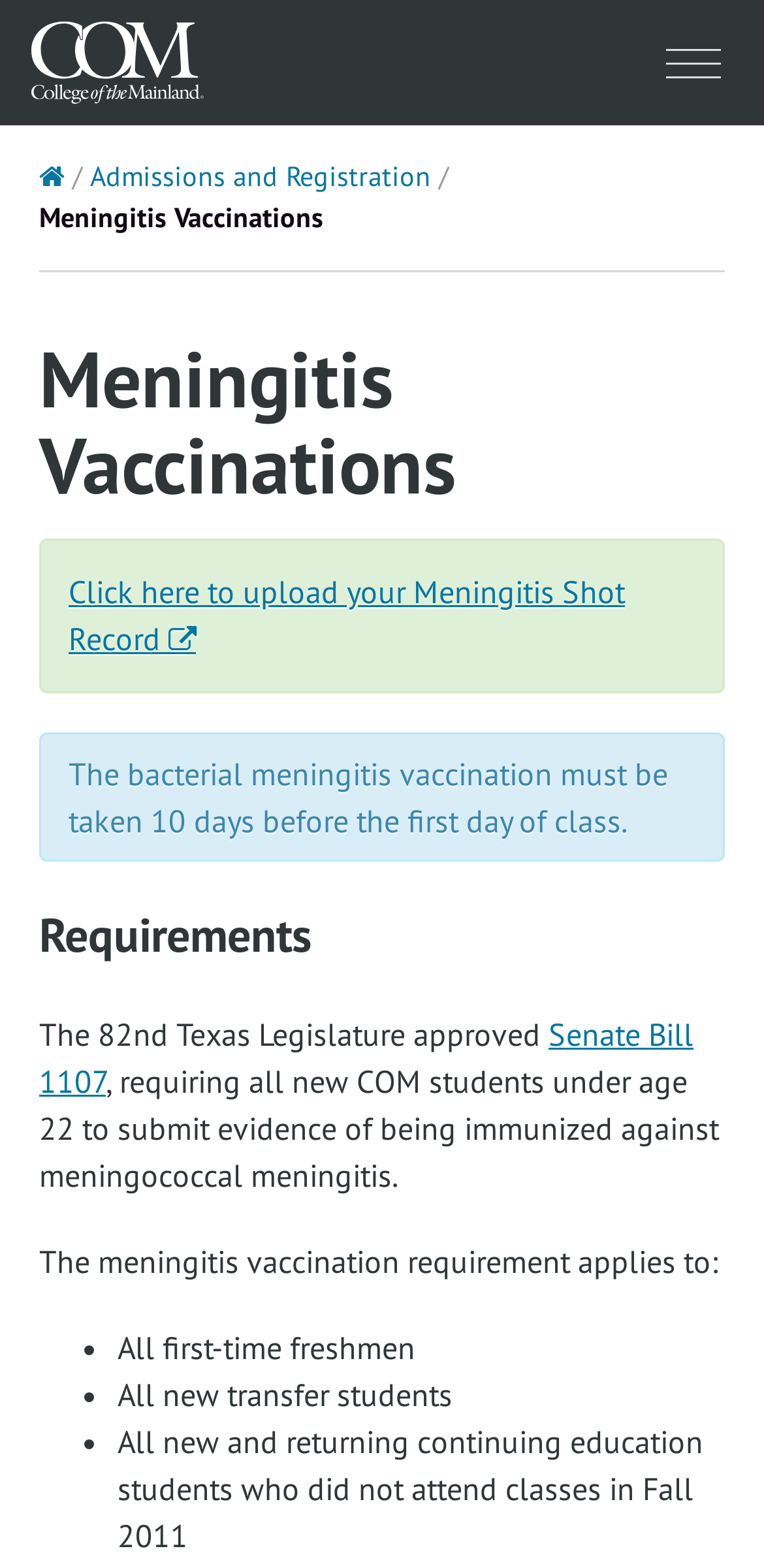Who needs to submit evidence of meningitis vaccination?
Provide a one-word or short-phrase answer based on the image.

First-time freshmen, new transfer students, and new continuing education students